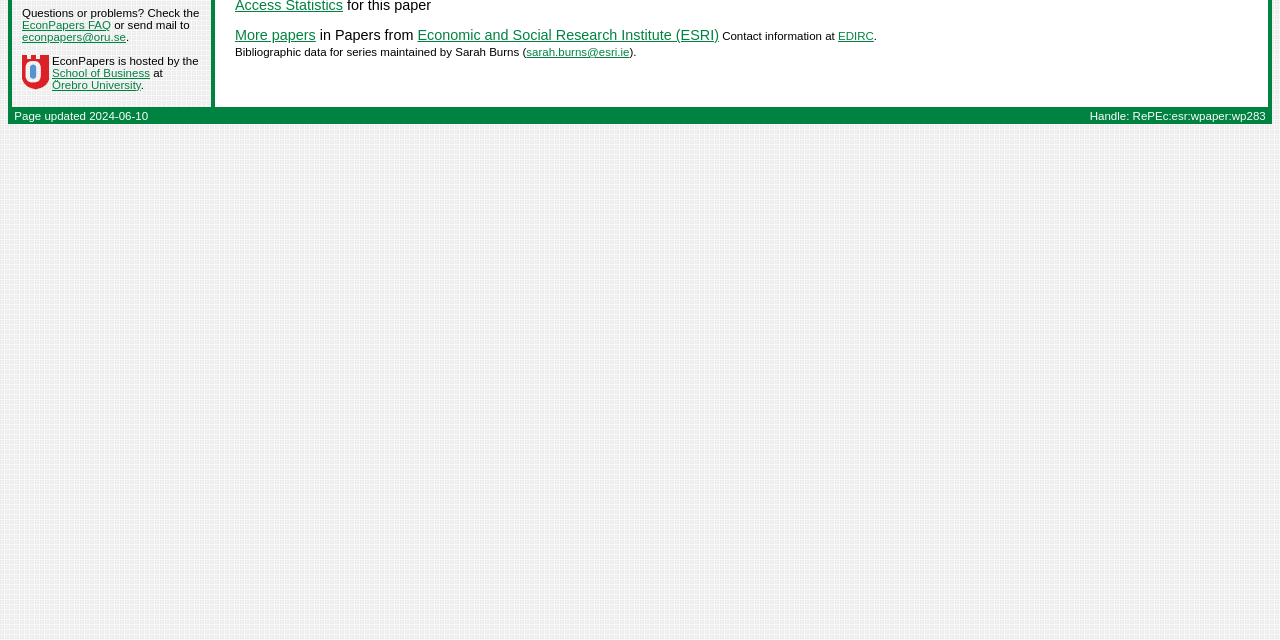Identify the bounding box for the UI element specified in this description: "EDIRC". The coordinates must be four float numbers between 0 and 1, formatted as [left, top, right, bottom].

[0.655, 0.047, 0.683, 0.066]